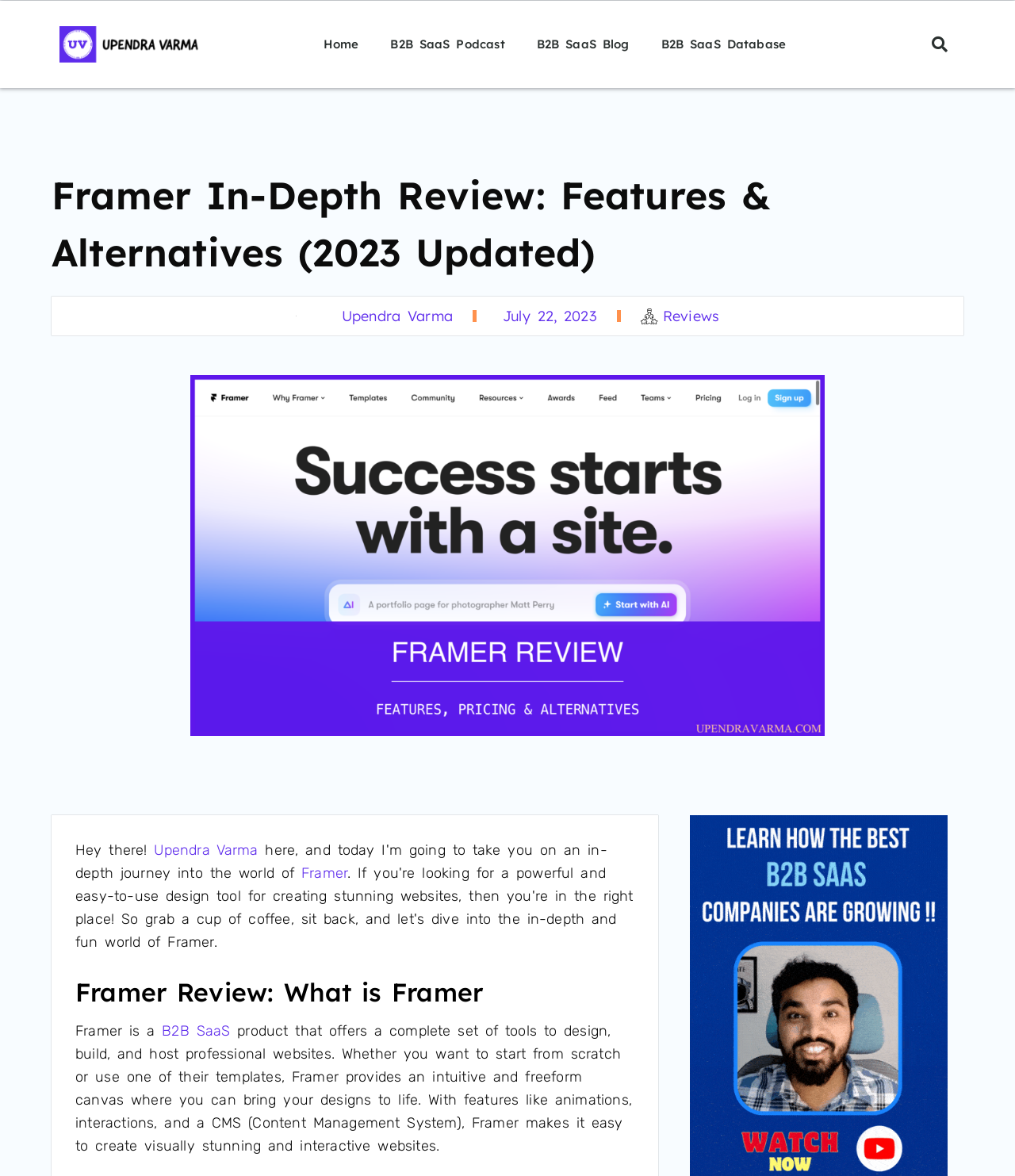What is the name of the author of this review?
Please use the image to provide a one-word or short phrase answer.

Upendra Varma